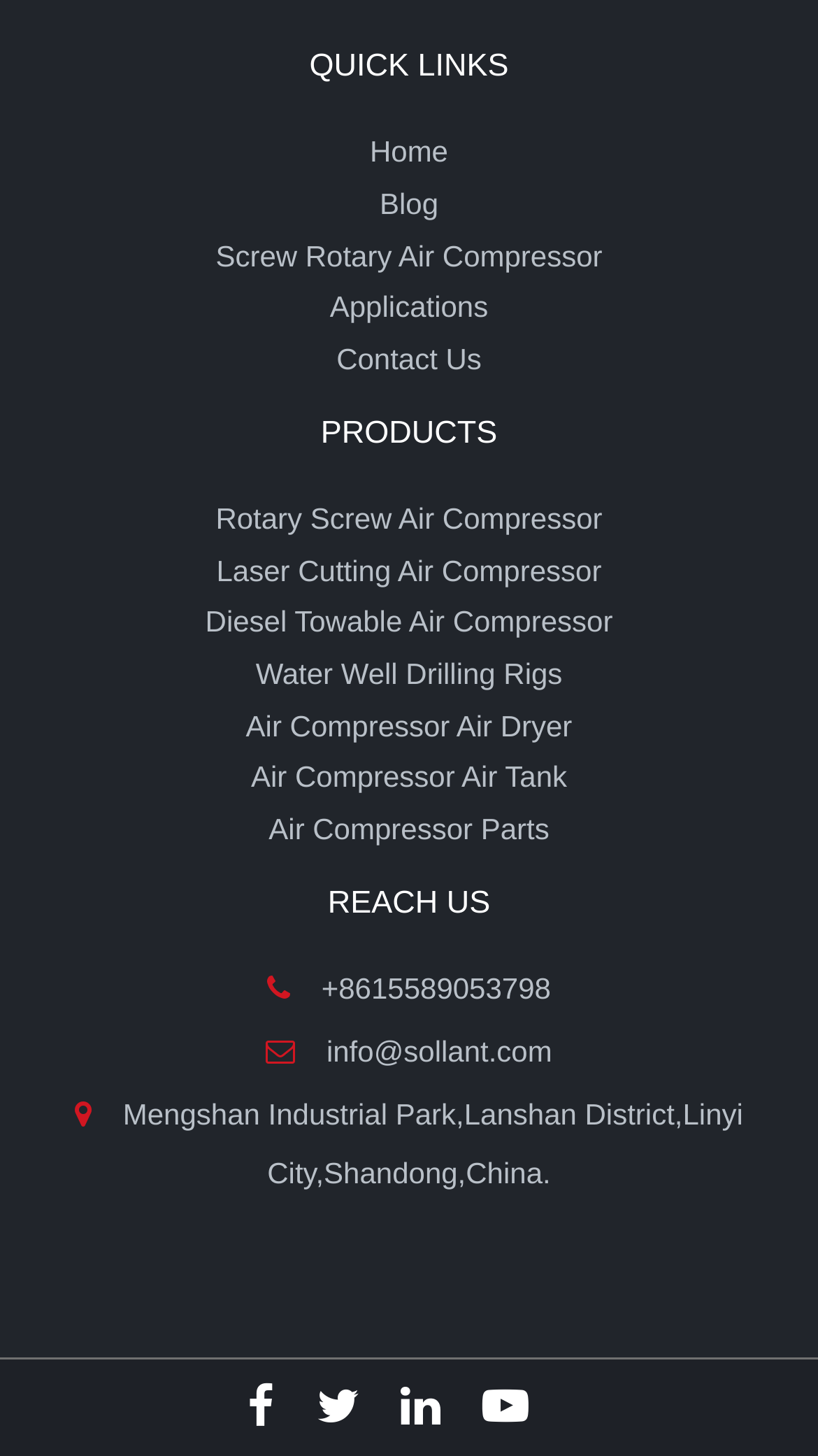What is the primary category of products offered?
Using the image as a reference, answer the question with a short word or phrase.

Air compressors